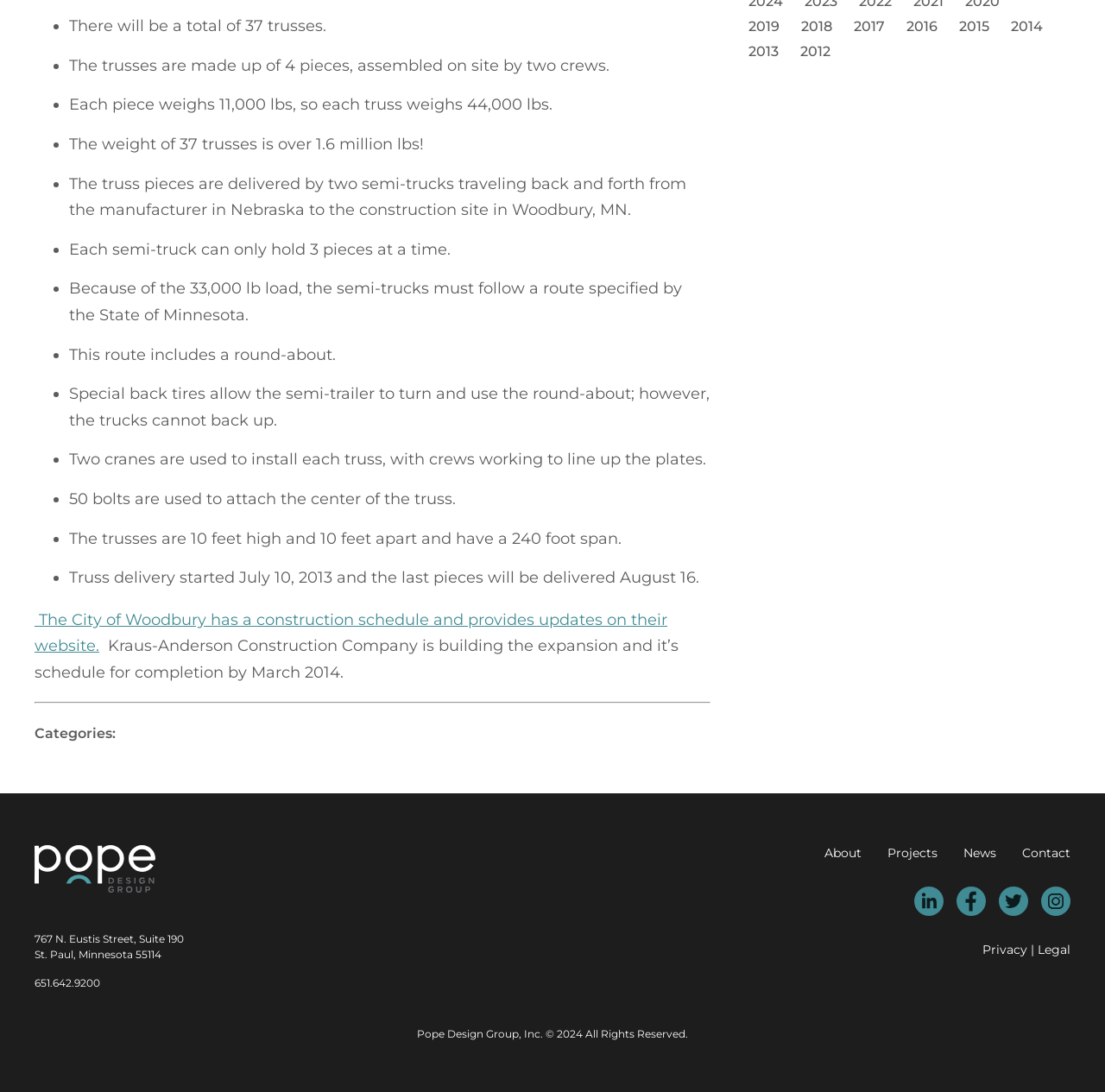For the following element description, predict the bounding box coordinates in the format (top-left x, top-left y, bottom-right x, bottom-right y). All values should be floating point numbers between 0 and 1. Description: alt="Follow Pope on Facebook"

[0.866, 0.811, 0.892, 0.838]